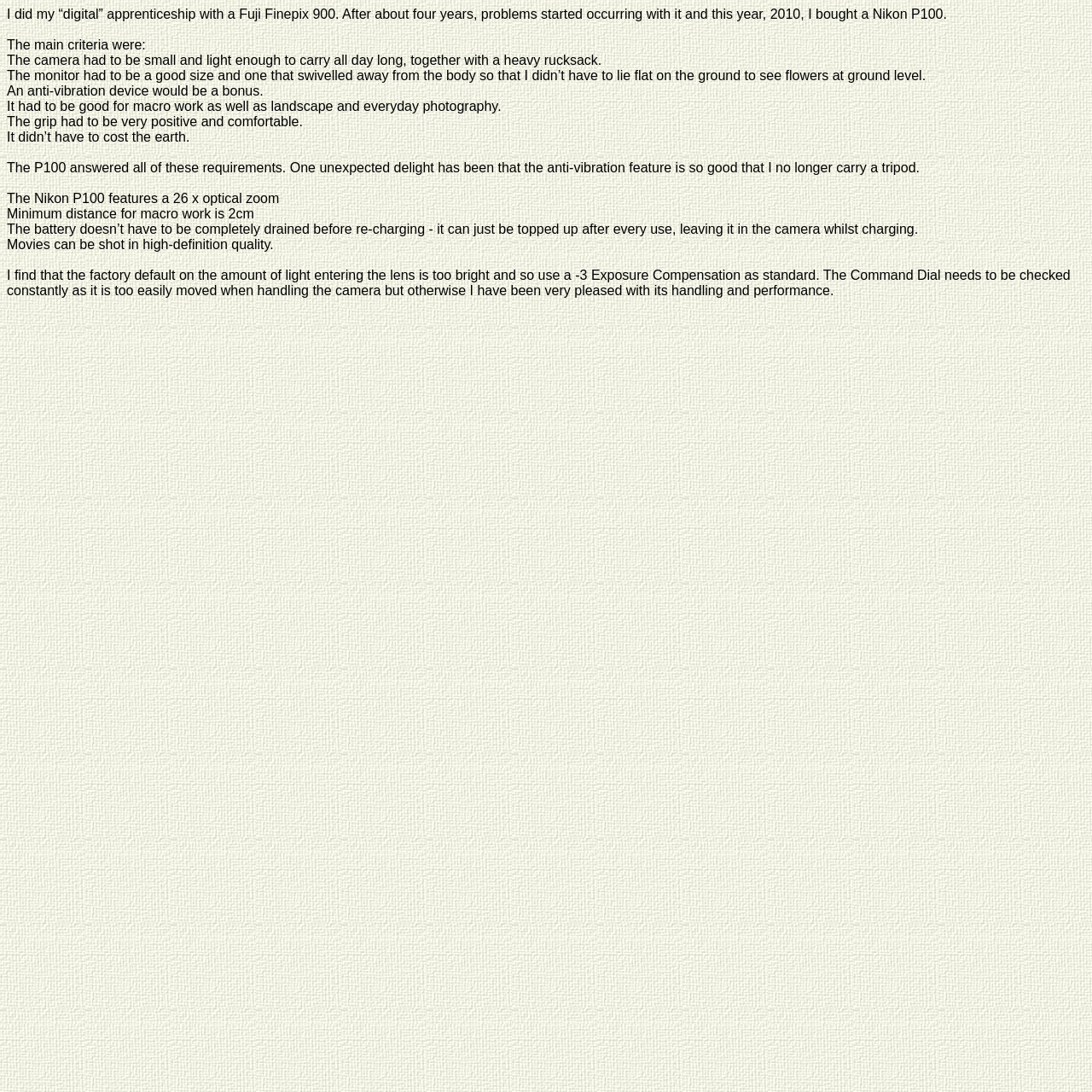Respond with a single word or phrase to the following question:
What is the minimum distance for macro work on the Nikon P100?

2cm